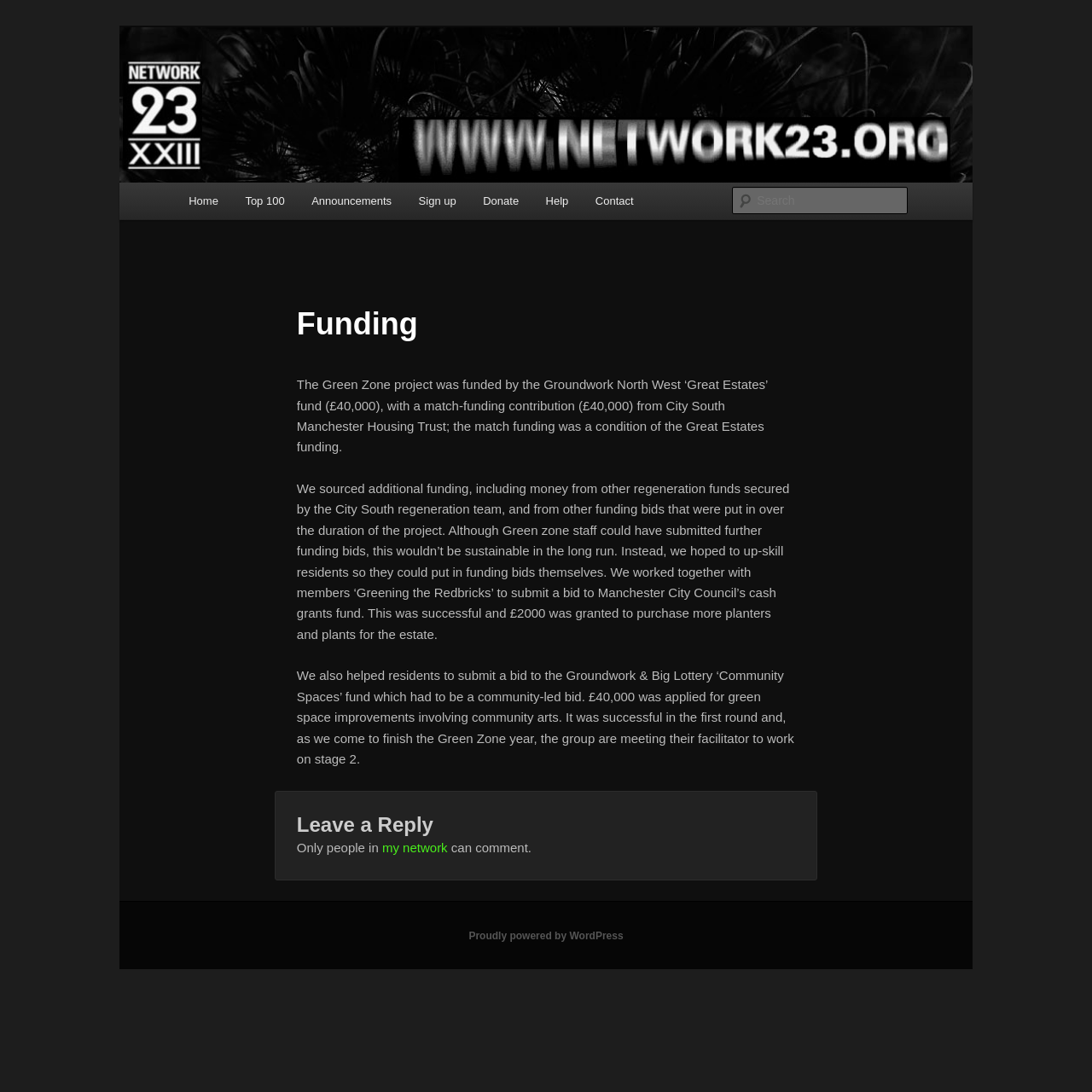Give the bounding box coordinates for the element described as: "Home".

[0.16, 0.167, 0.212, 0.201]